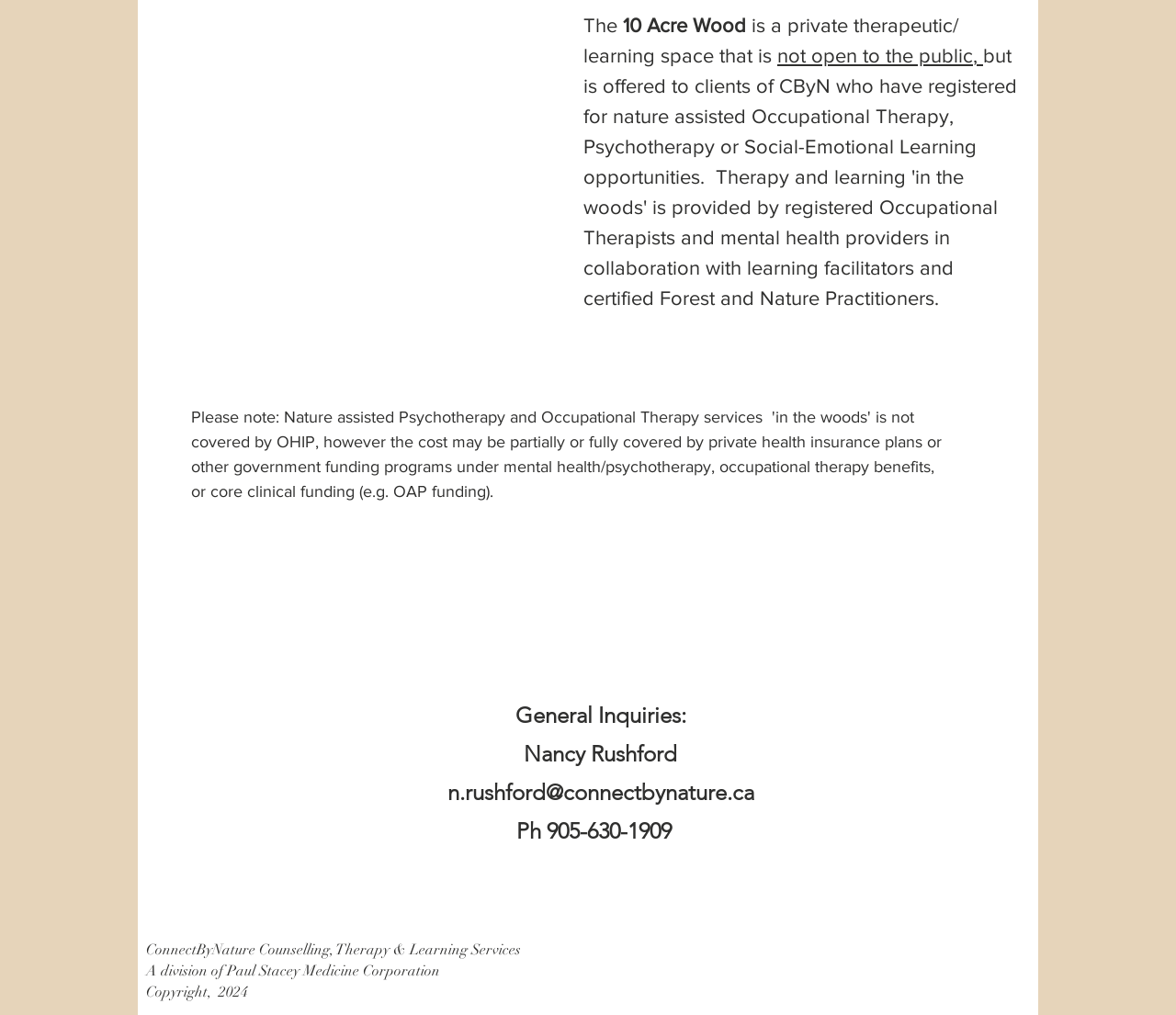What services are offered at The 10 Acre Wood?
Using the picture, provide a one-word or short phrase answer.

Therapy and learning